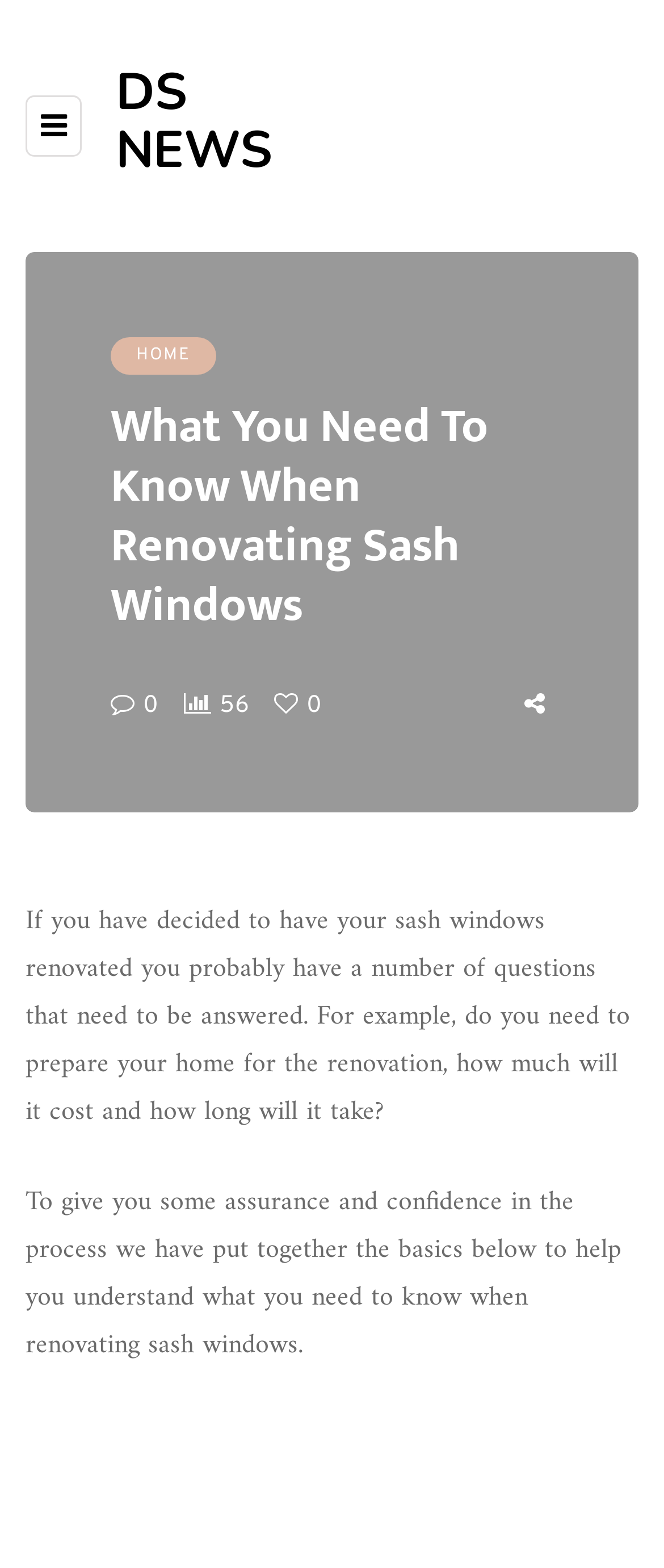Identify the bounding box of the UI element described as follows: "0". Provide the coordinates as four float numbers in the range of 0 to 1 [left, top, right, bottom].

[0.215, 0.44, 0.238, 0.459]